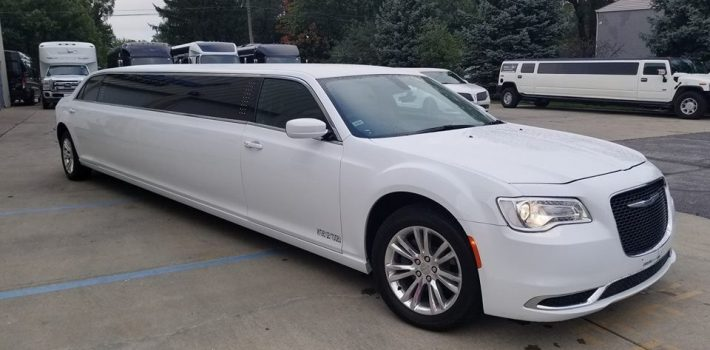Summarize the image with a detailed caption.

A sleek, long white limousine stands prominently parked in a spacious area, showcasing its luxurious design and polished exterior. The vehicle features an impressive stretch design, emphasizing elegance and spaciousness, perfect for special events. Its shiny wheels and distinctive brand grille are visible, while the tinted windows provide an air of exclusivity, hinting at the comfort and sophistication within. This model is ideal for a variety of occasions such as weddings, proms, and corporate events, promising to elevate any experience with its grand presence. In the background, additional vehicles suggest this location is part of a well-equipped fleet, ready to meet diverse transportation needs.